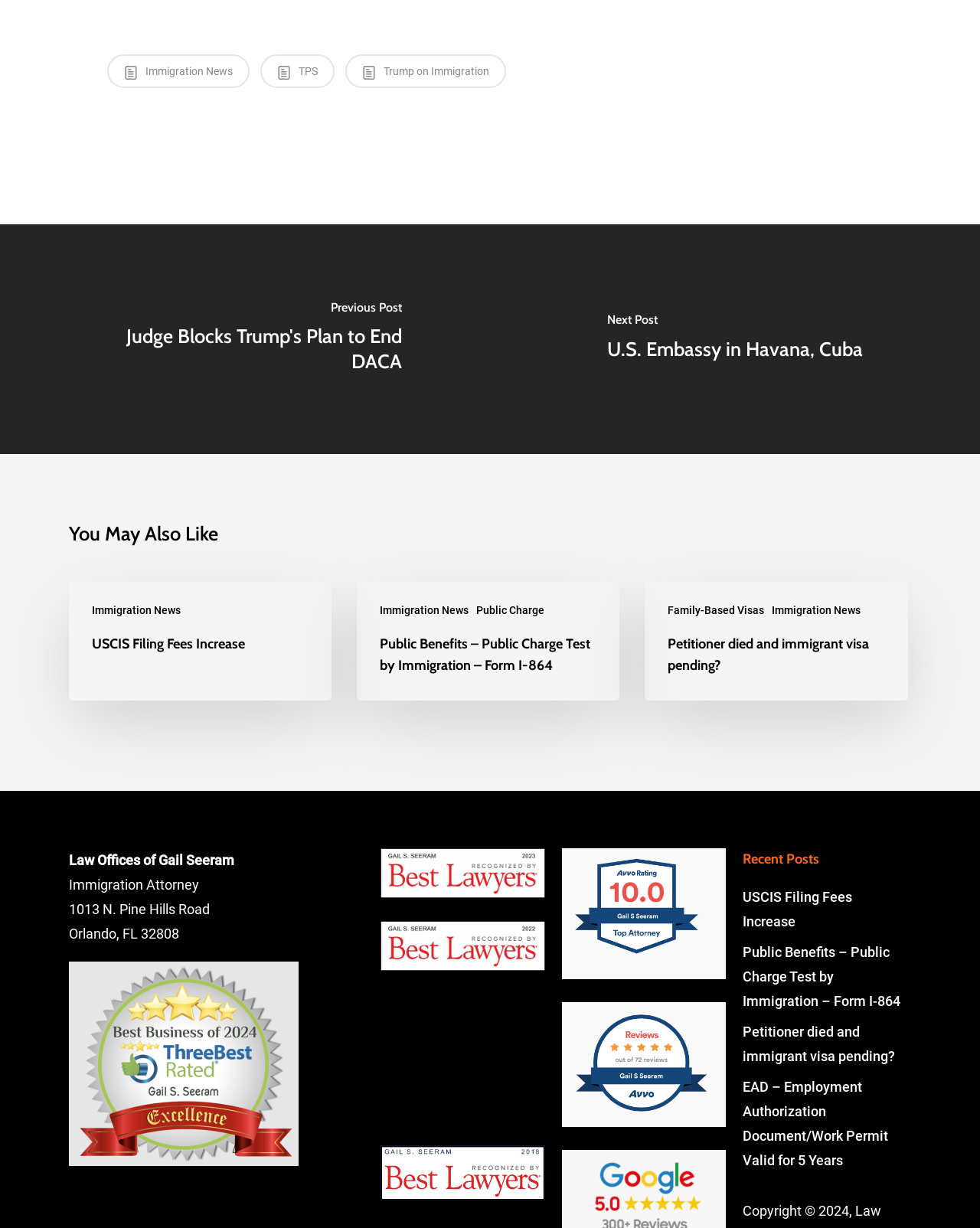Respond to the following question using a concise word or phrase: 
What is the address of the law office?

1013 N. Pine Hills Road, Orlando, FL 32808